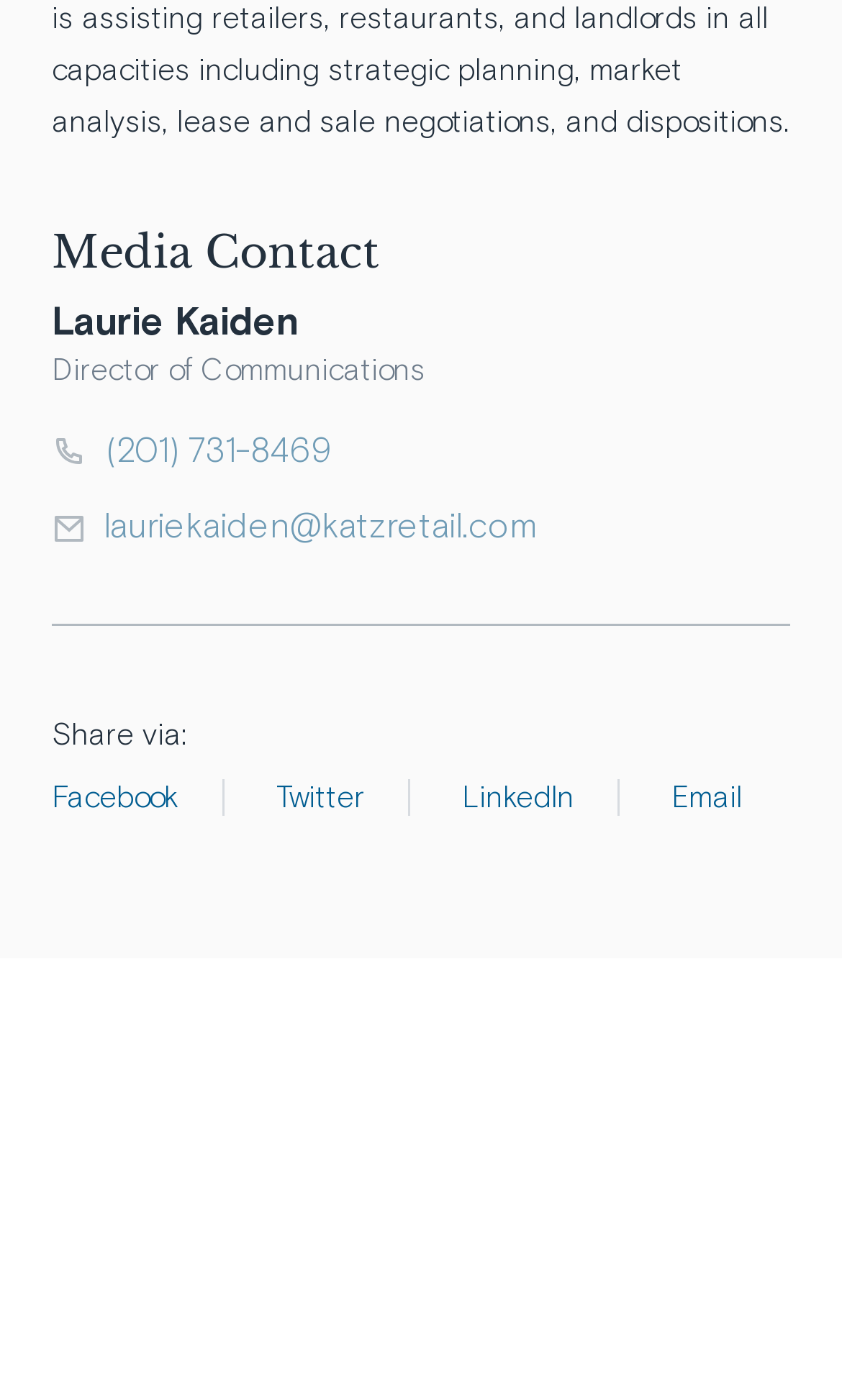Predict the bounding box coordinates for the UI element described as: "(201) 731-8469". The coordinates should be four float numbers between 0 and 1, presented as [left, top, right, bottom].

[0.126, 0.306, 0.395, 0.336]